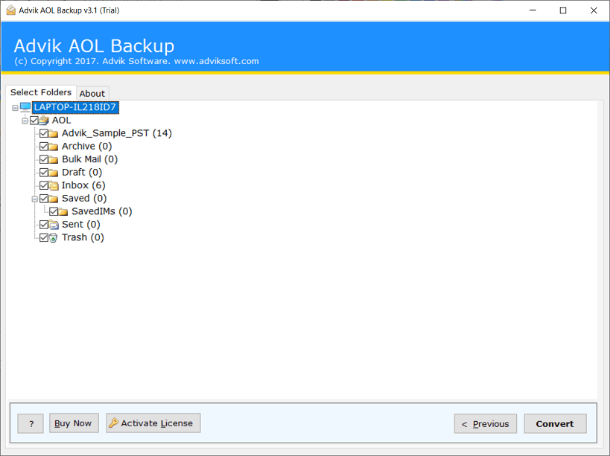Give a concise answer using one word or a phrase to the following question:
How many emails are in the 'Advik_Sample_PST' folder?

14